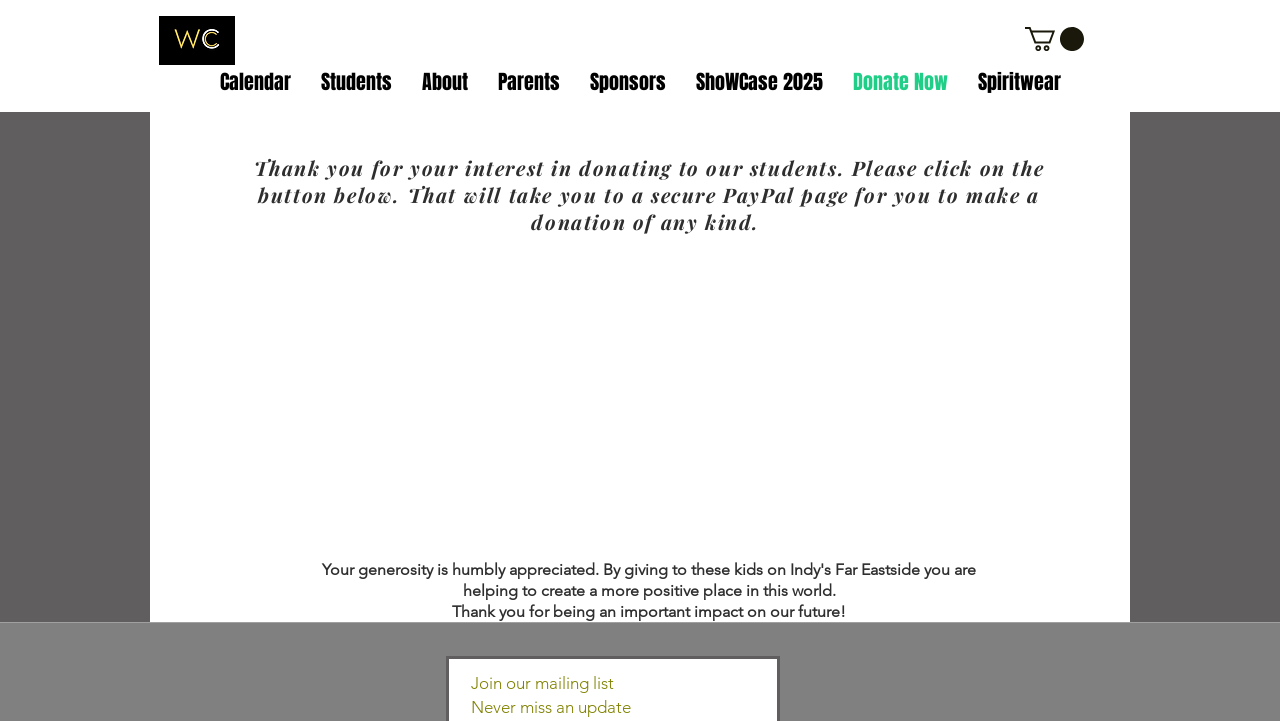Based on the element description Donate Now, identify the bounding box of the UI element in the given webpage screenshot. The coordinates should be in the format (top-left x, top-left y, bottom-right x, bottom-right y) and must be between 0 and 1.

[0.654, 0.081, 0.752, 0.148]